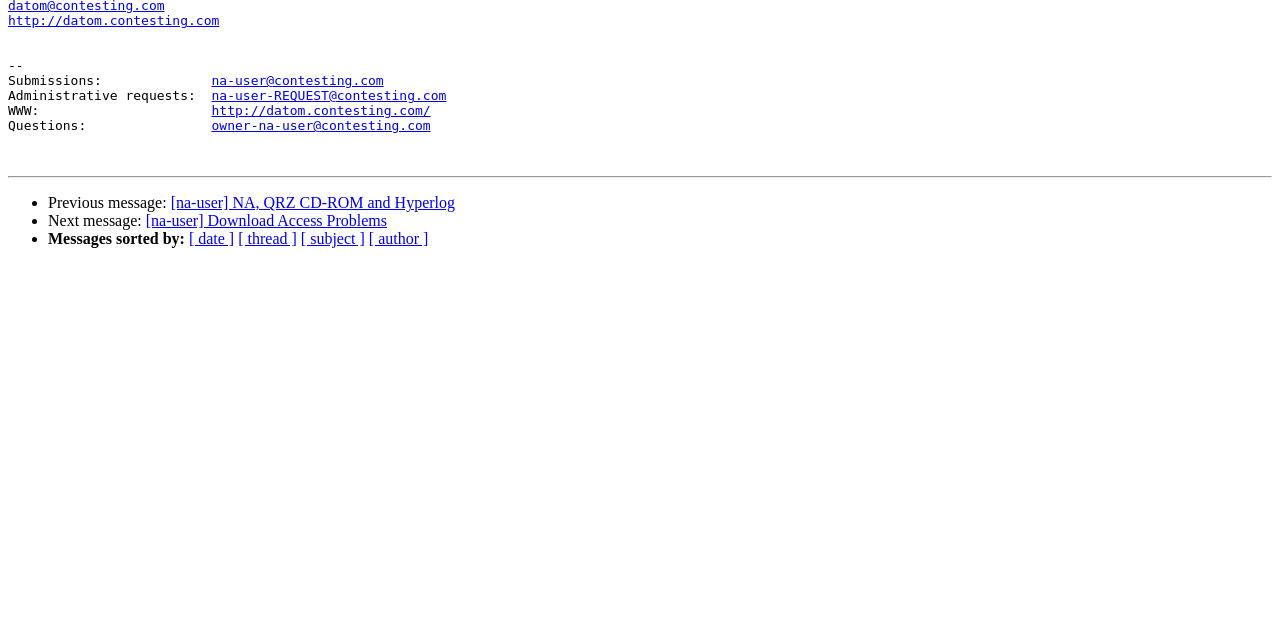Given the element description "na-user@contesting.com", identify the bounding box of the corresponding UI element.

[0.165, 0.115, 0.3, 0.138]